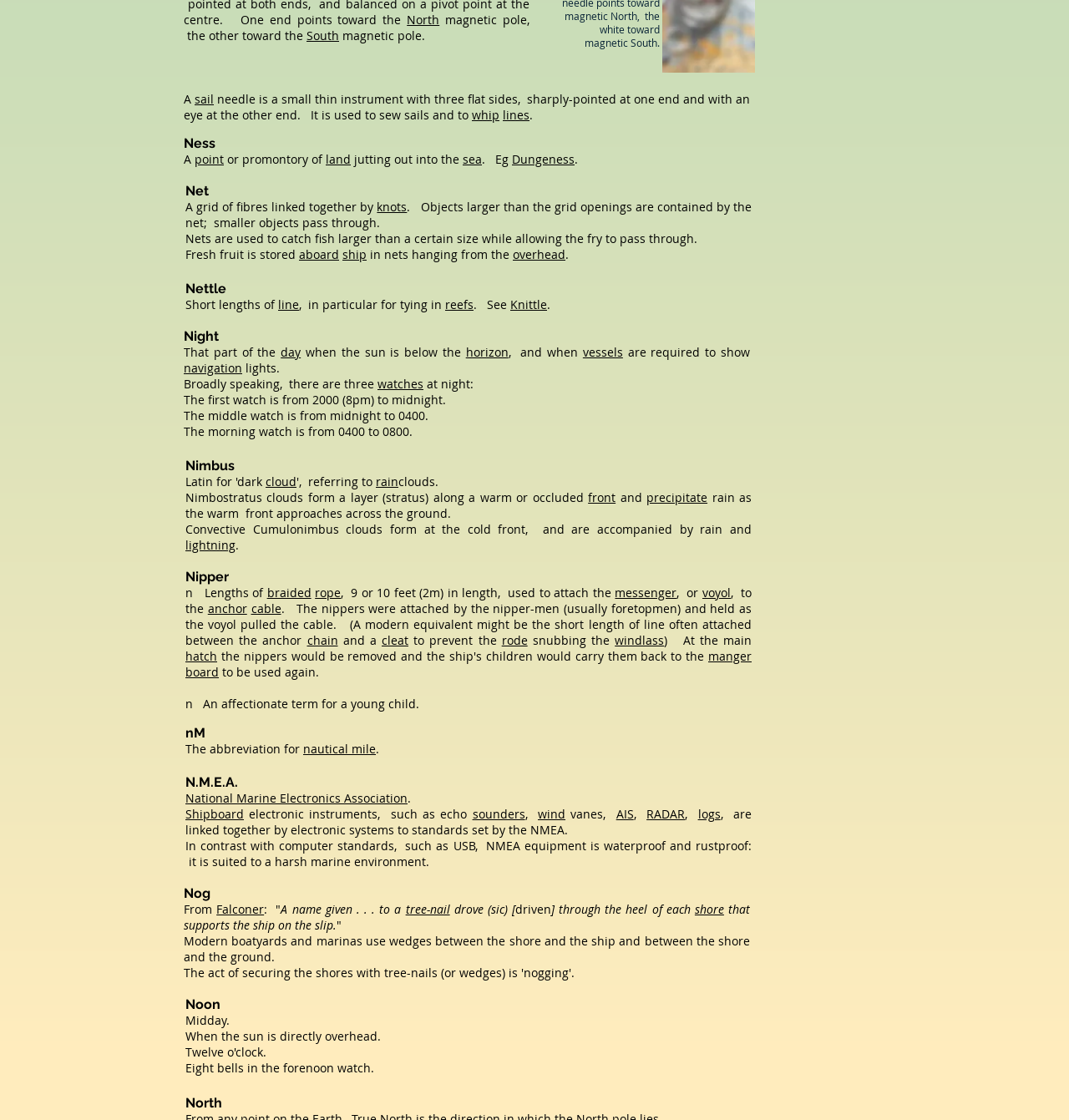Locate the bounding box coordinates of the element that should be clicked to fulfill the instruction: "Read about 'Ness'".

[0.172, 0.121, 0.702, 0.135]